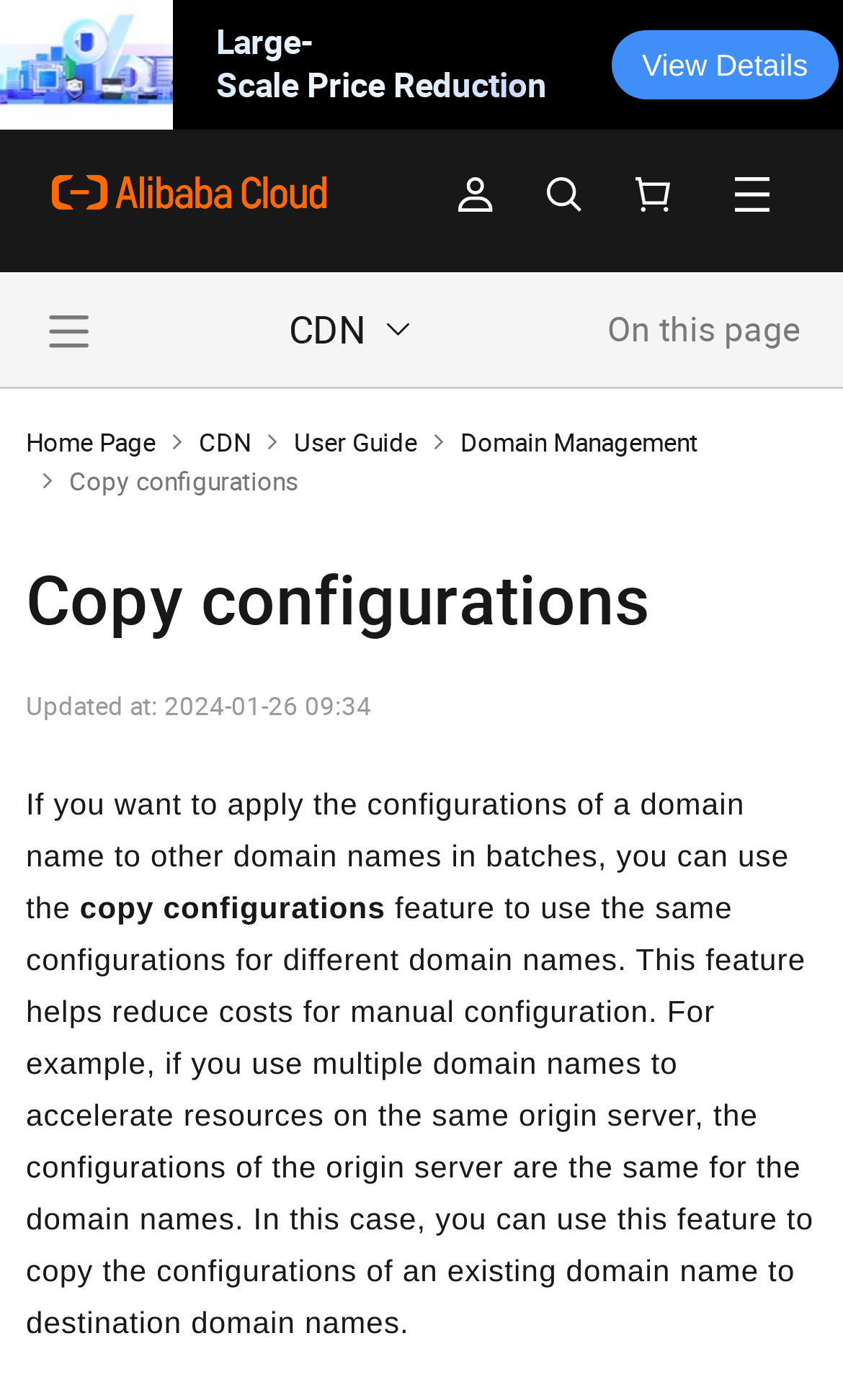Detail the various sections and features of the webpage.

This webpage is about copying configurations of an Alibaba Cloud CDN-accelerated domain name and applying them to other domain names in batches. At the top, there is a link "Large-Scale Price Reduction View Details" and a button "编组" (which means "group" in Chinese) with an accompanying image. Below this, there are multiple links to "Alibaba Cloud" and "编组" with their respective images.

On the left side, there is a section with links to "Home Page", "CDN", "User Guide", and "Domain Management". To the right of this section, there is a heading "Copy configurations" and a static text "Copy configurations" below it. 

Underneath, there is a section with the updated date "2024-01-26 09:34" and a paragraph of text explaining the feature of copying configurations. This feature allows users to apply the same configurations to different domain names, reducing manual configuration costs. The text provides an example of using this feature when multiple domain names accelerate resources on the same origin server.